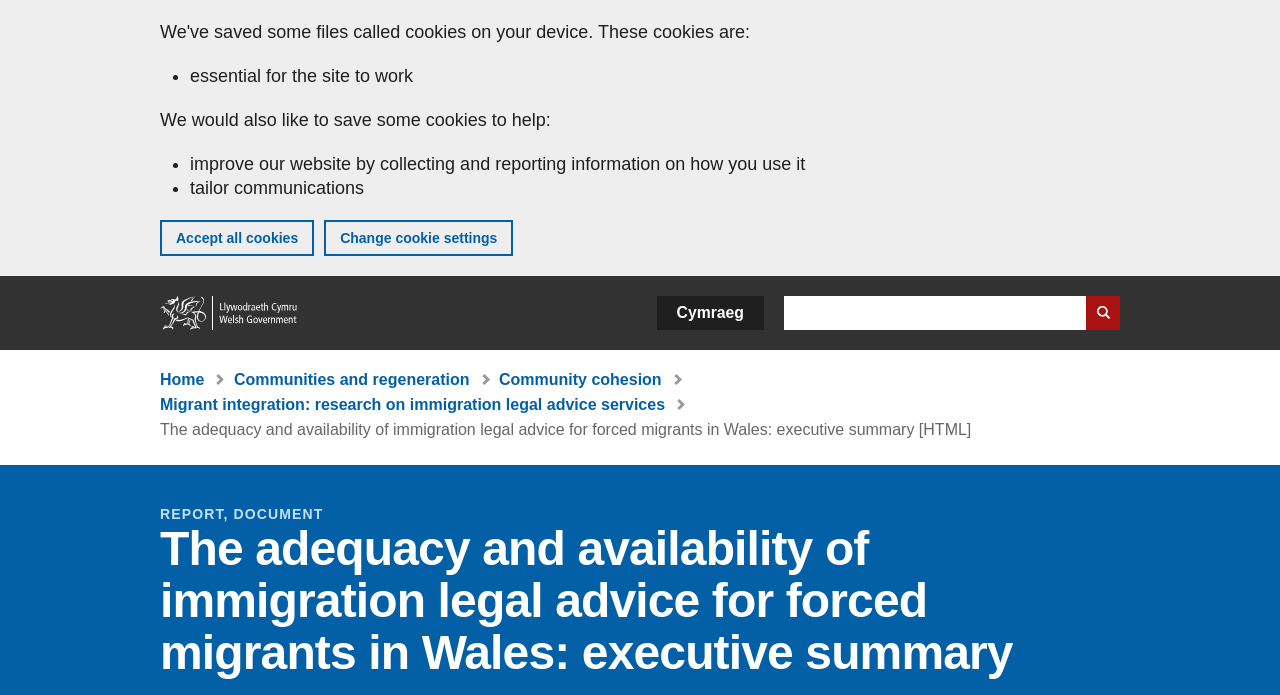Determine the bounding box coordinates of the clickable element necessary to fulfill the instruction: "Learn more about 'Villa Movers in Dubai'". Provide the coordinates as four float numbers within the 0 to 1 range, i.e., [left, top, right, bottom].

None